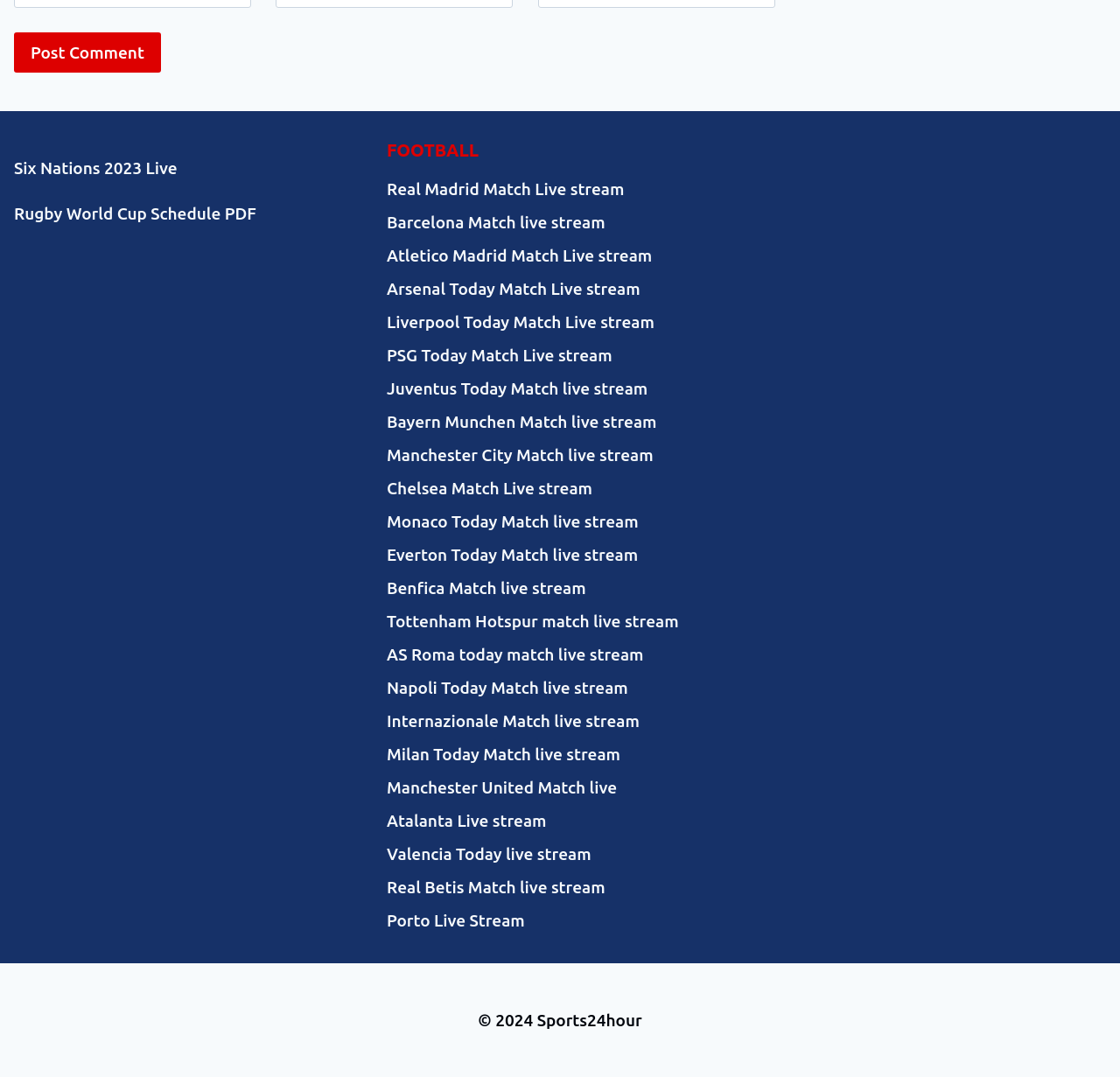What is the copyright year mentioned at the bottom of the page? From the image, respond with a single word or brief phrase.

2024